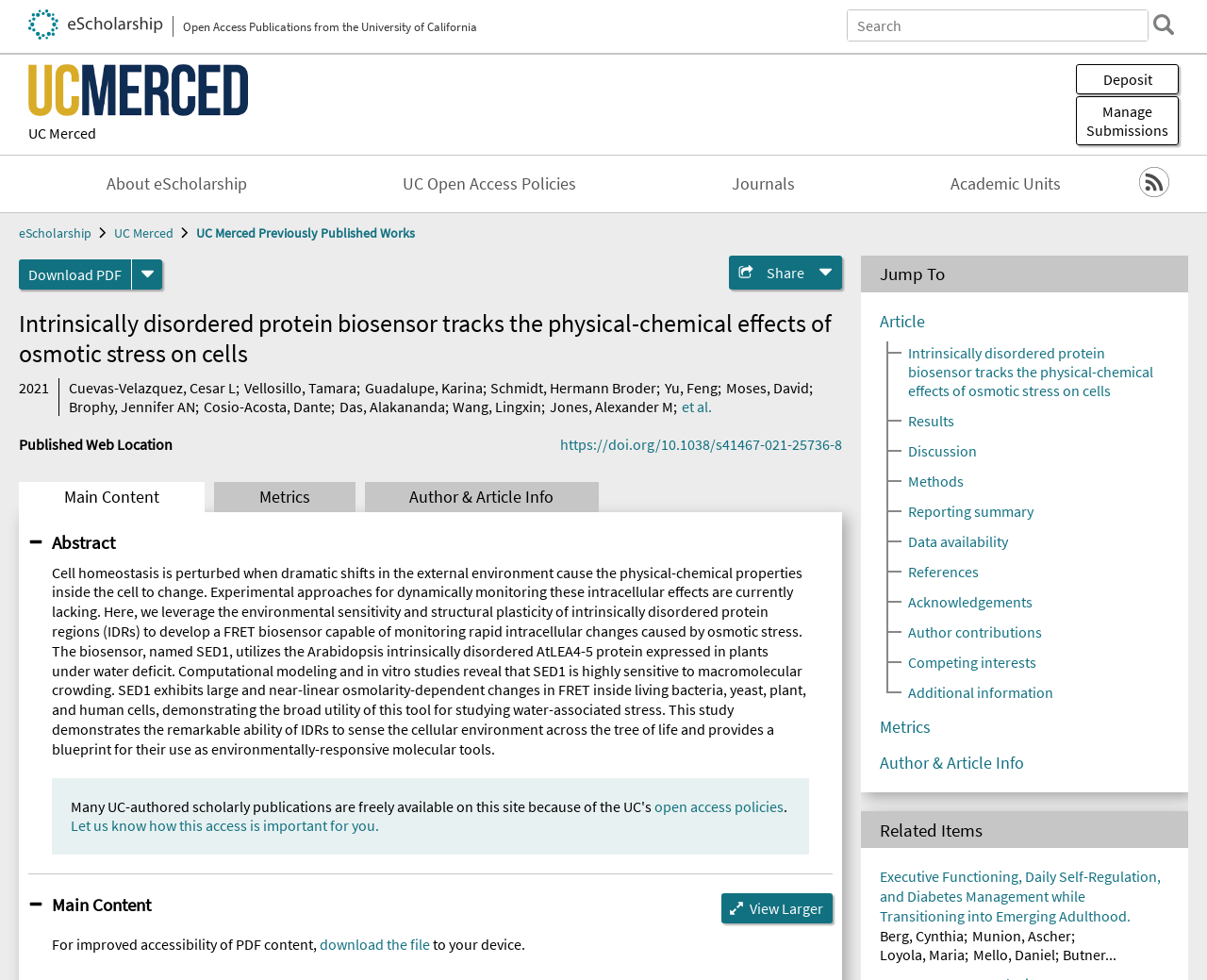Identify the bounding box coordinates of the section to be clicked to complete the task described by the following instruction: "Download PDF". The coordinates should be four float numbers between 0 and 1, formatted as [left, top, right, bottom].

[0.016, 0.264, 0.109, 0.295]